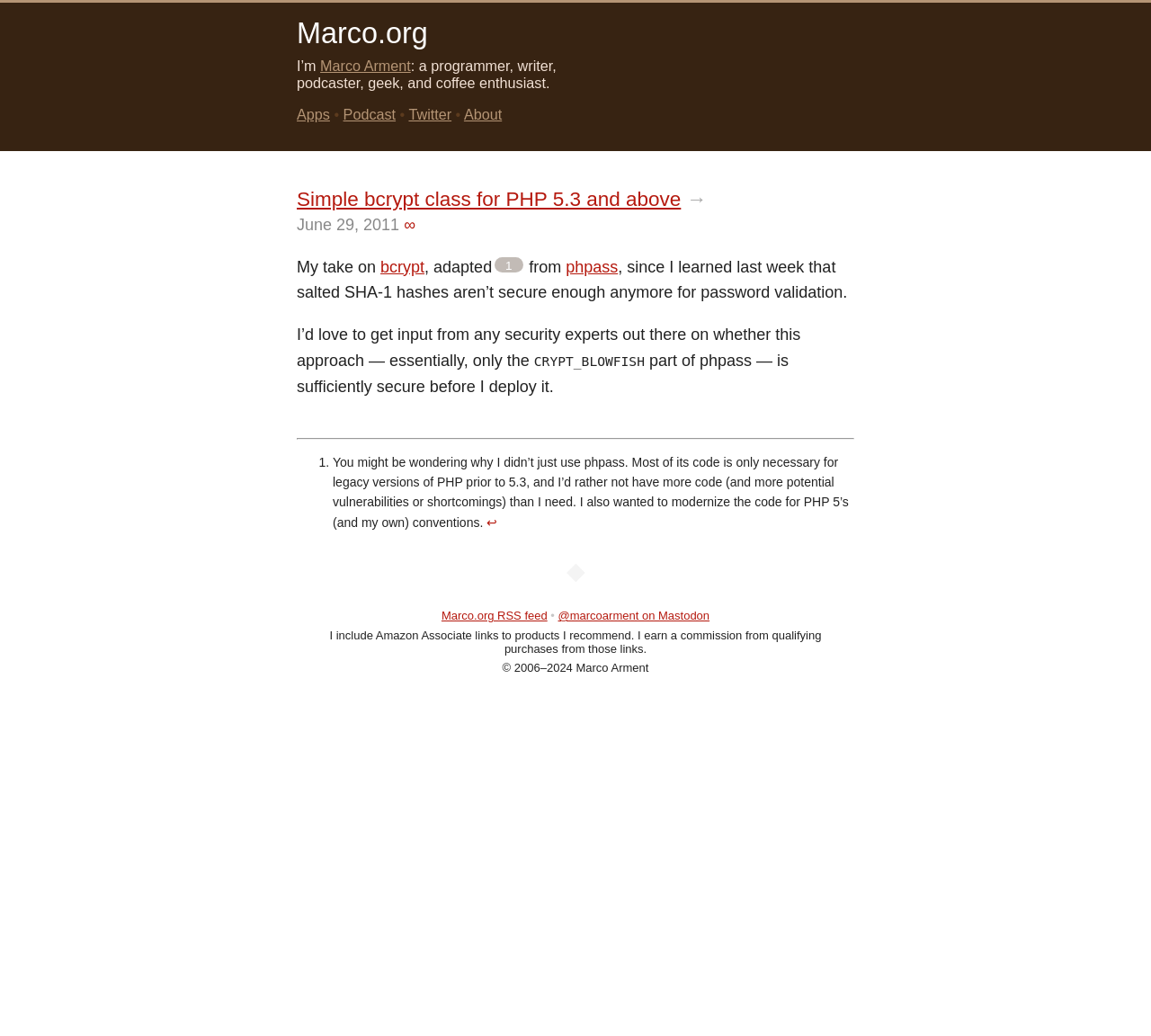Find and provide the bounding box coordinates for the UI element described with: "Marco Arment".

[0.278, 0.056, 0.357, 0.071]